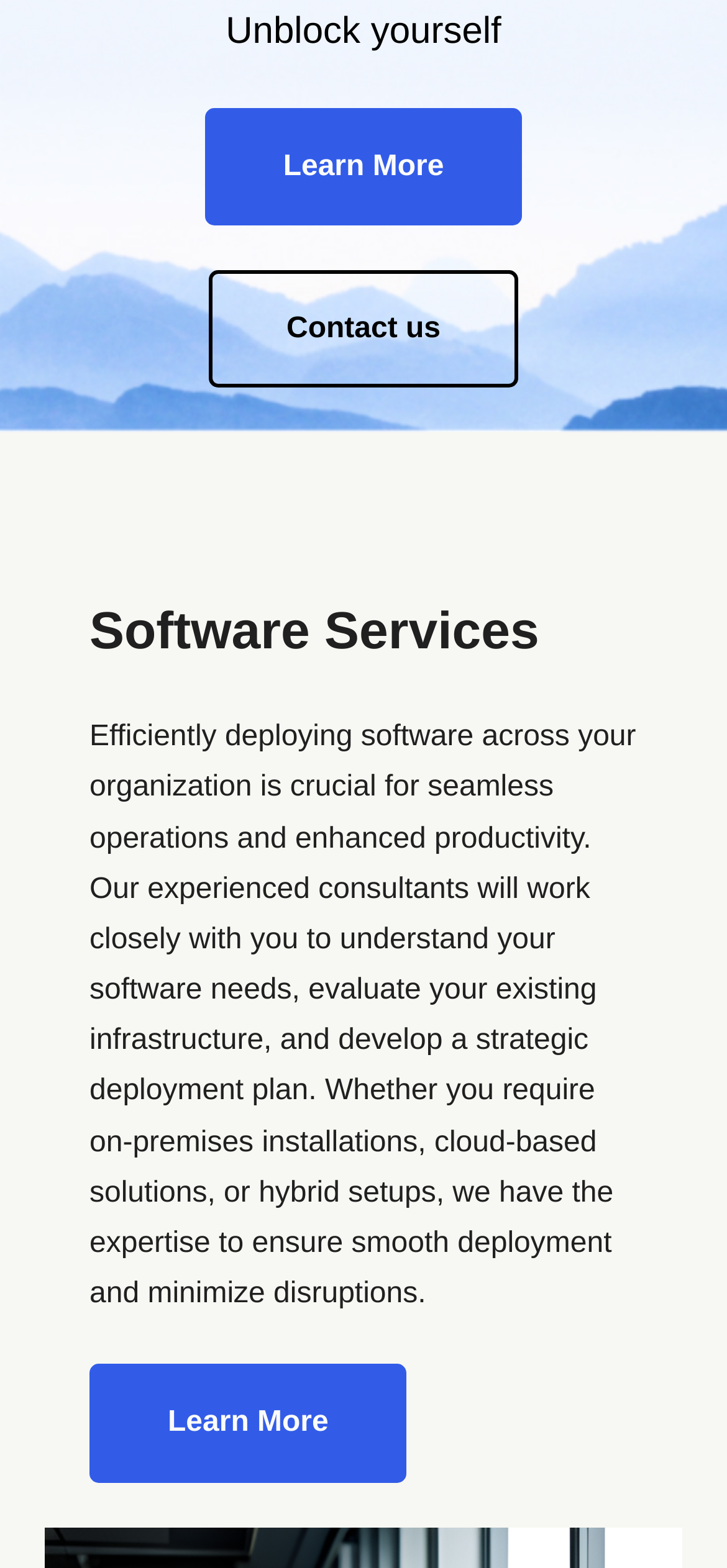Please provide the bounding box coordinate of the region that matches the element description: Learn More. Coordinates should be in the format (top-left x, top-left y, bottom-right x, bottom-right y) and all values should be between 0 and 1.

[0.282, 0.069, 0.718, 0.144]